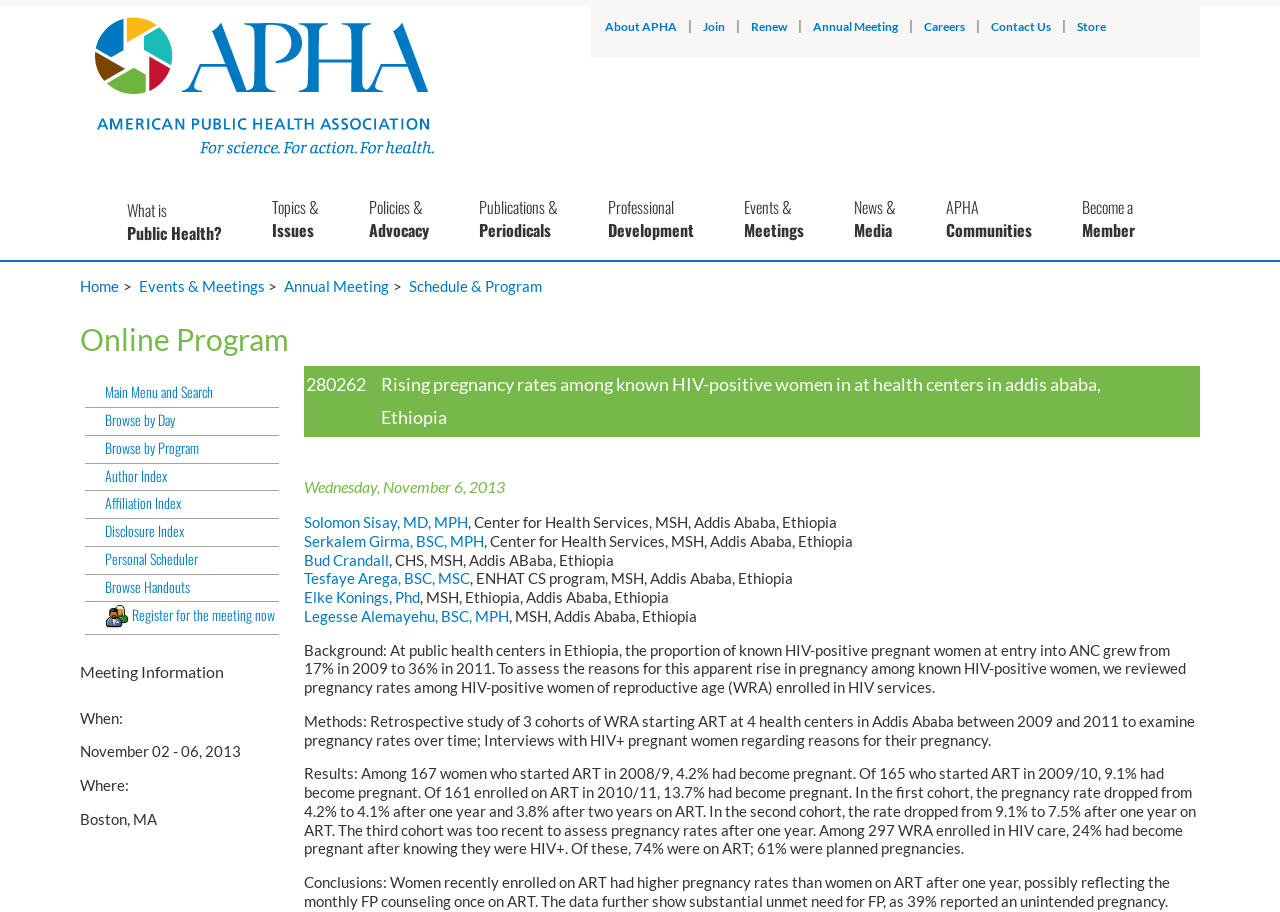Based on the element description: "Schedule & Program", identify the bounding box coordinates for this UI element. The coordinates must be four float numbers between 0 and 1, listed as [left, top, right, bottom].

[0.319, 0.304, 0.429, 0.324]